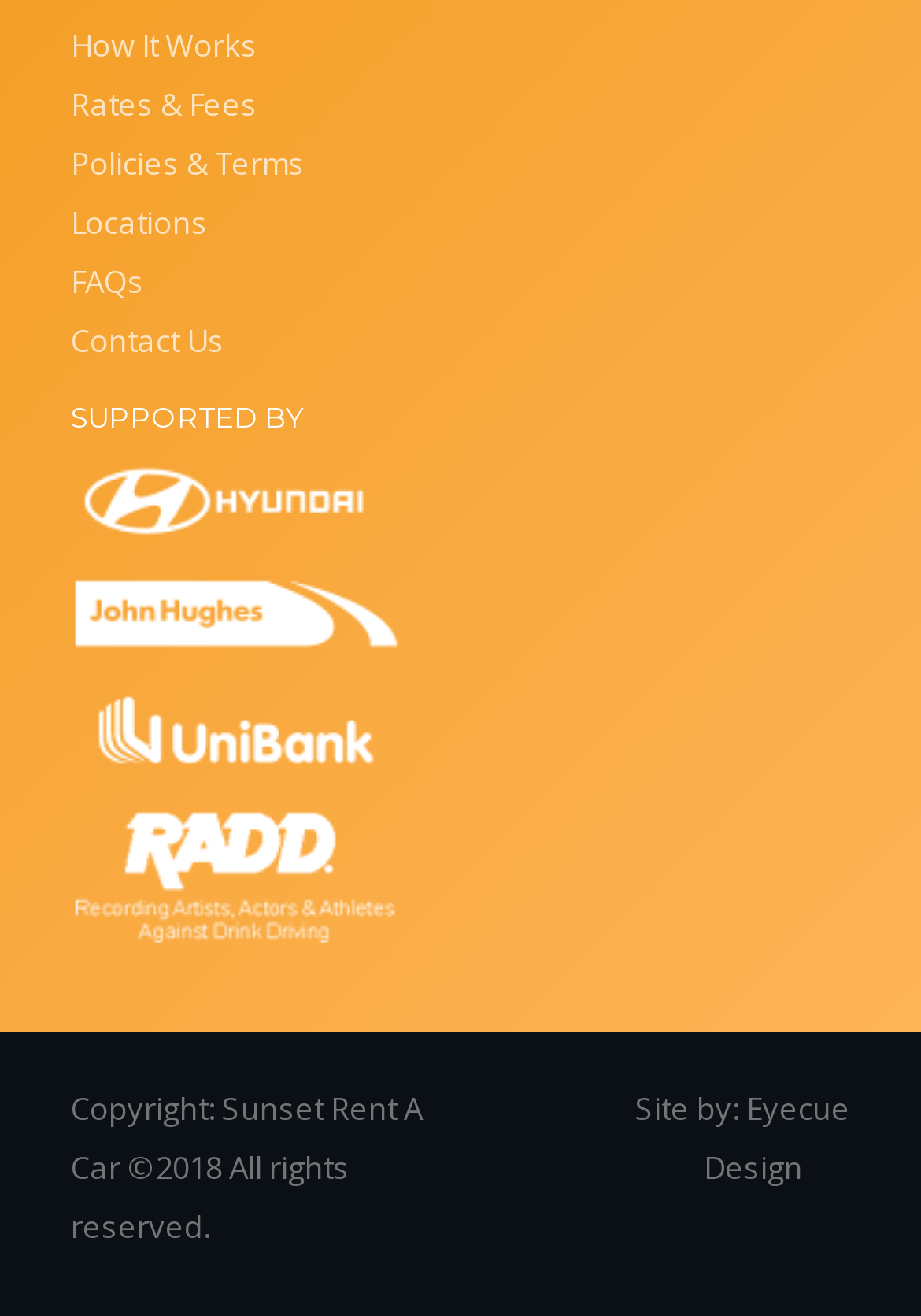Identify the bounding box of the HTML element described here: "parent_node: Get help now". Provide the coordinates as four float numbers between 0 and 1: [left, top, right, bottom].

None